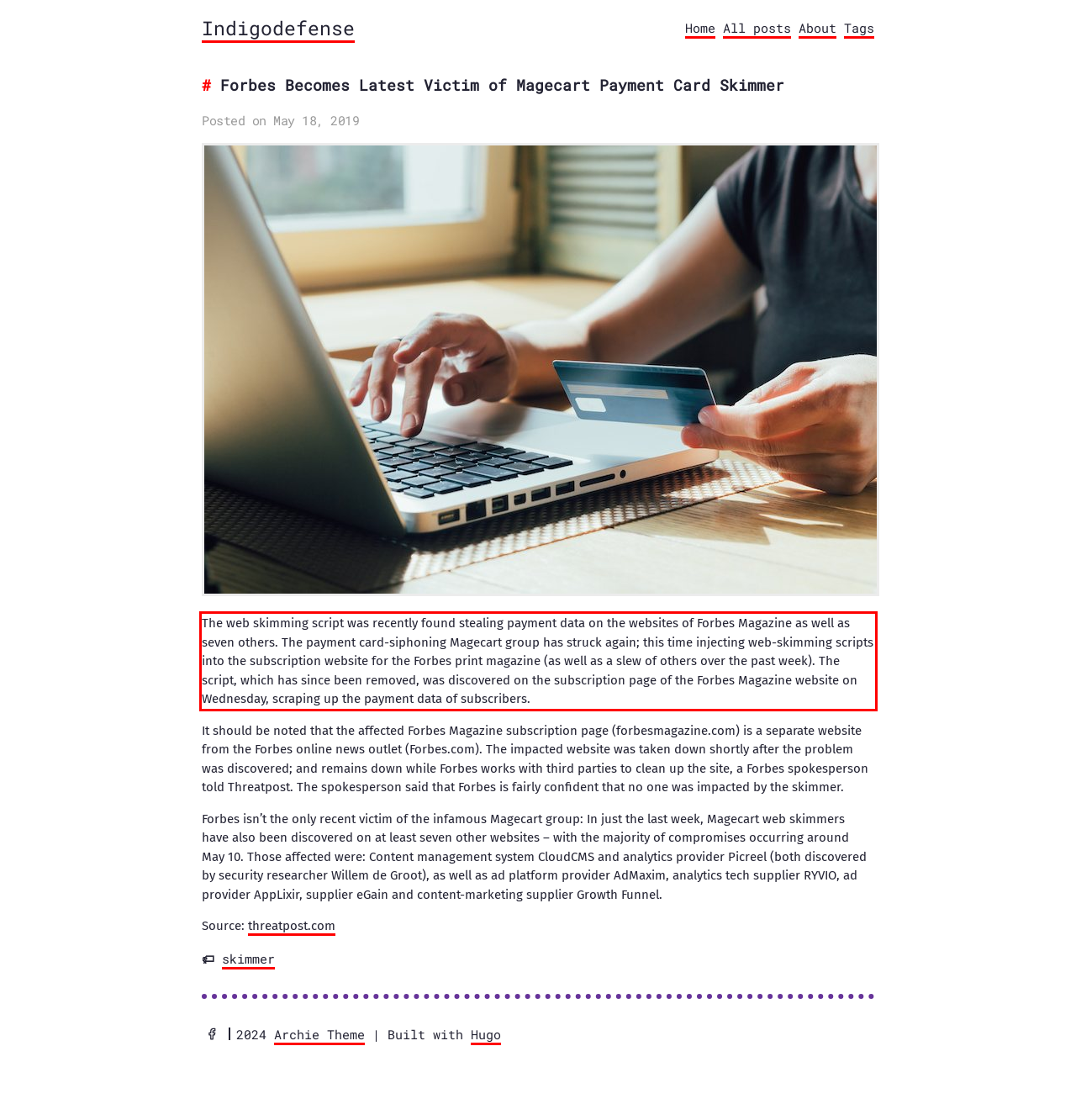Given a screenshot of a webpage, identify the red bounding box and perform OCR to recognize the text within that box.

The web skimming script was recently found stealing payment data on the websites of Forbes Magazine as well as seven others. The payment card-siphoning Magecart group has struck again; this time injecting web-skimming scripts into the subscription website for the Forbes print magazine (as well as a slew of others over the past week). The script, which has since been removed, was discovered on the subscription page of the Forbes Magazine website on Wednesday, scraping up the payment data of subscribers.